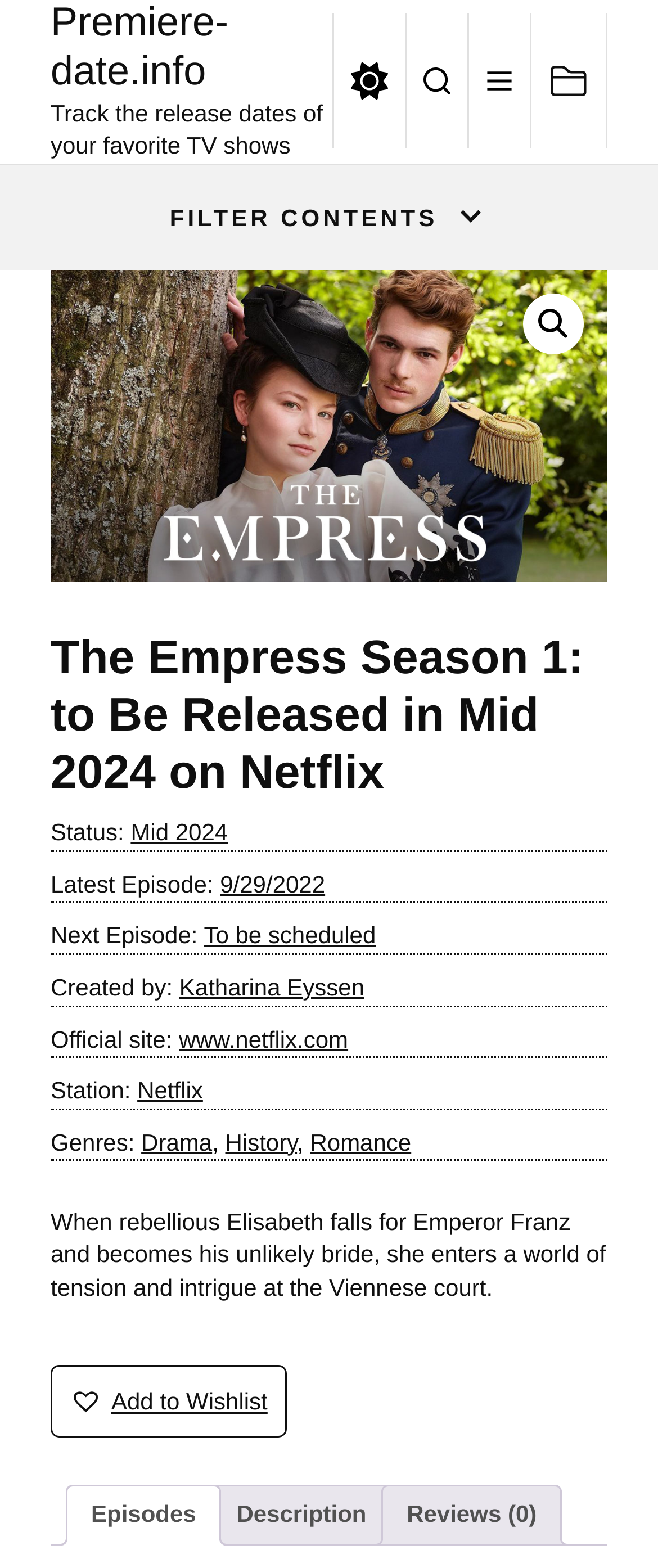Pinpoint the bounding box coordinates of the area that must be clicked to complete this instruction: "Go to the home page".

None